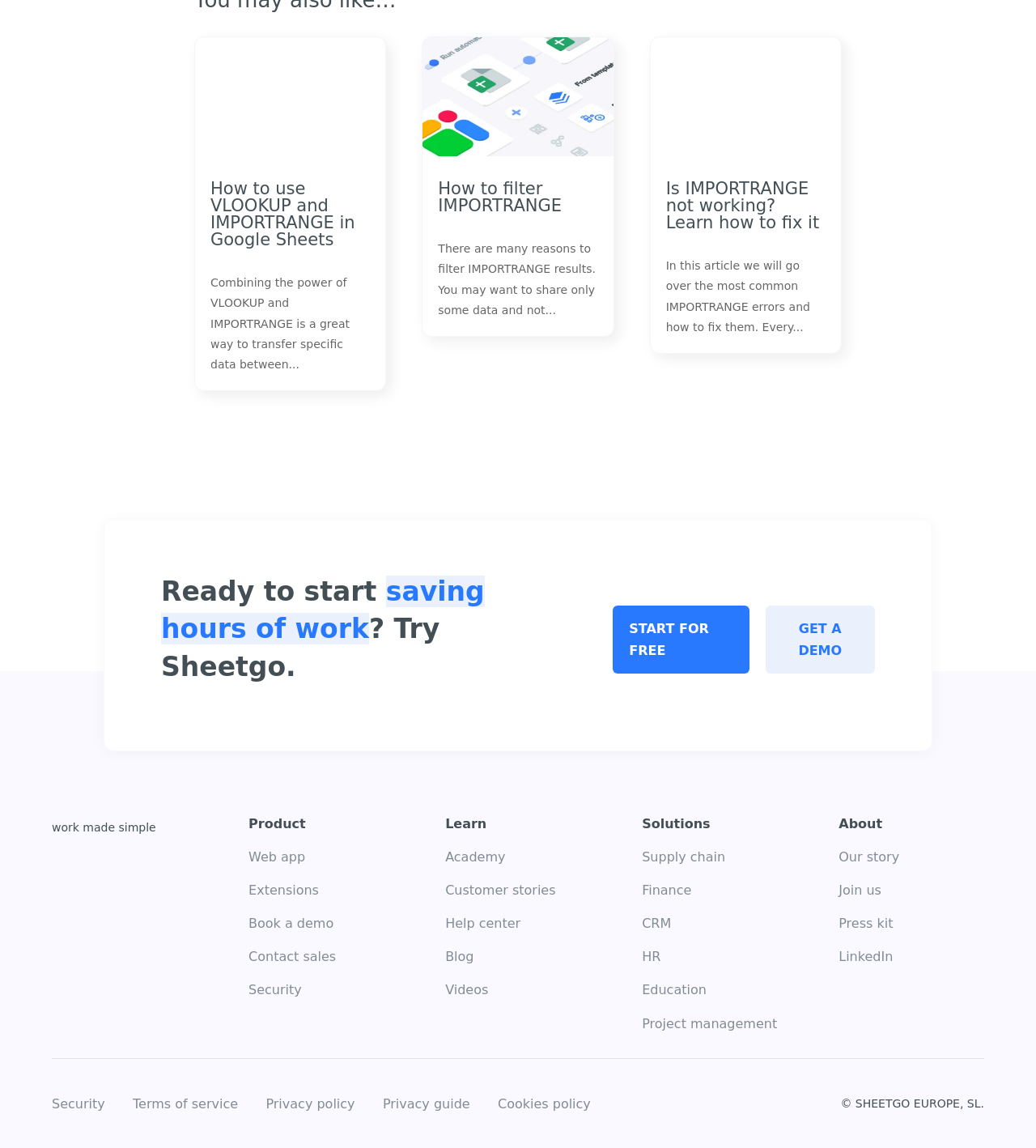Please indicate the bounding box coordinates of the element's region to be clicked to achieve the instruction: "Read about 'Combining the power of VLOOKUP and IMPORTRANGE'". Provide the coordinates as four float numbers between 0 and 1, i.e., [left, top, right, bottom].

[0.203, 0.241, 0.337, 0.323]